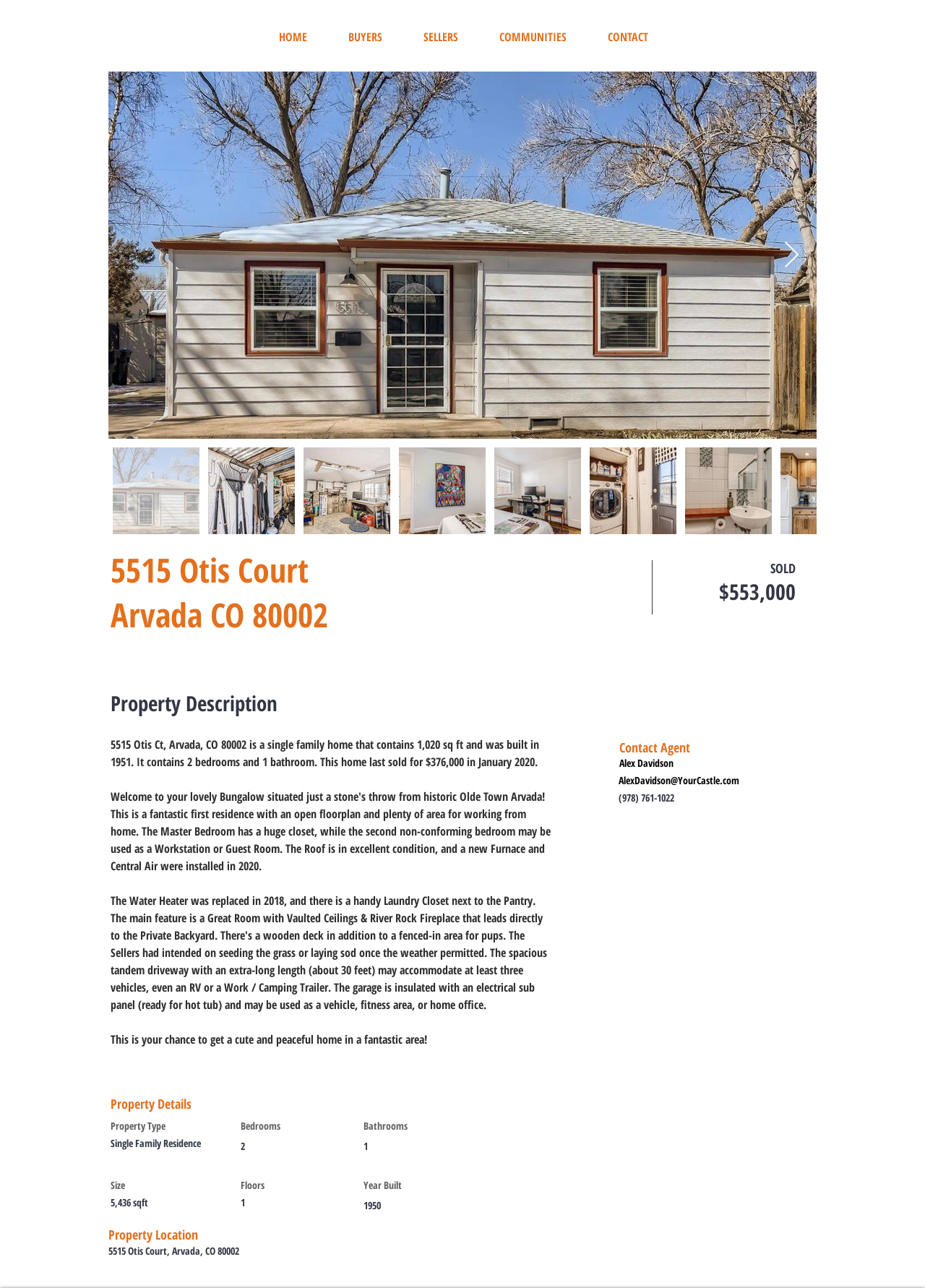Find the bounding box coordinates for the HTML element described as: "aria-label="Next Item"". The coordinates should consist of four float values between 0 and 1, i.e., [left, top, right, bottom].

[0.847, 0.187, 0.865, 0.209]